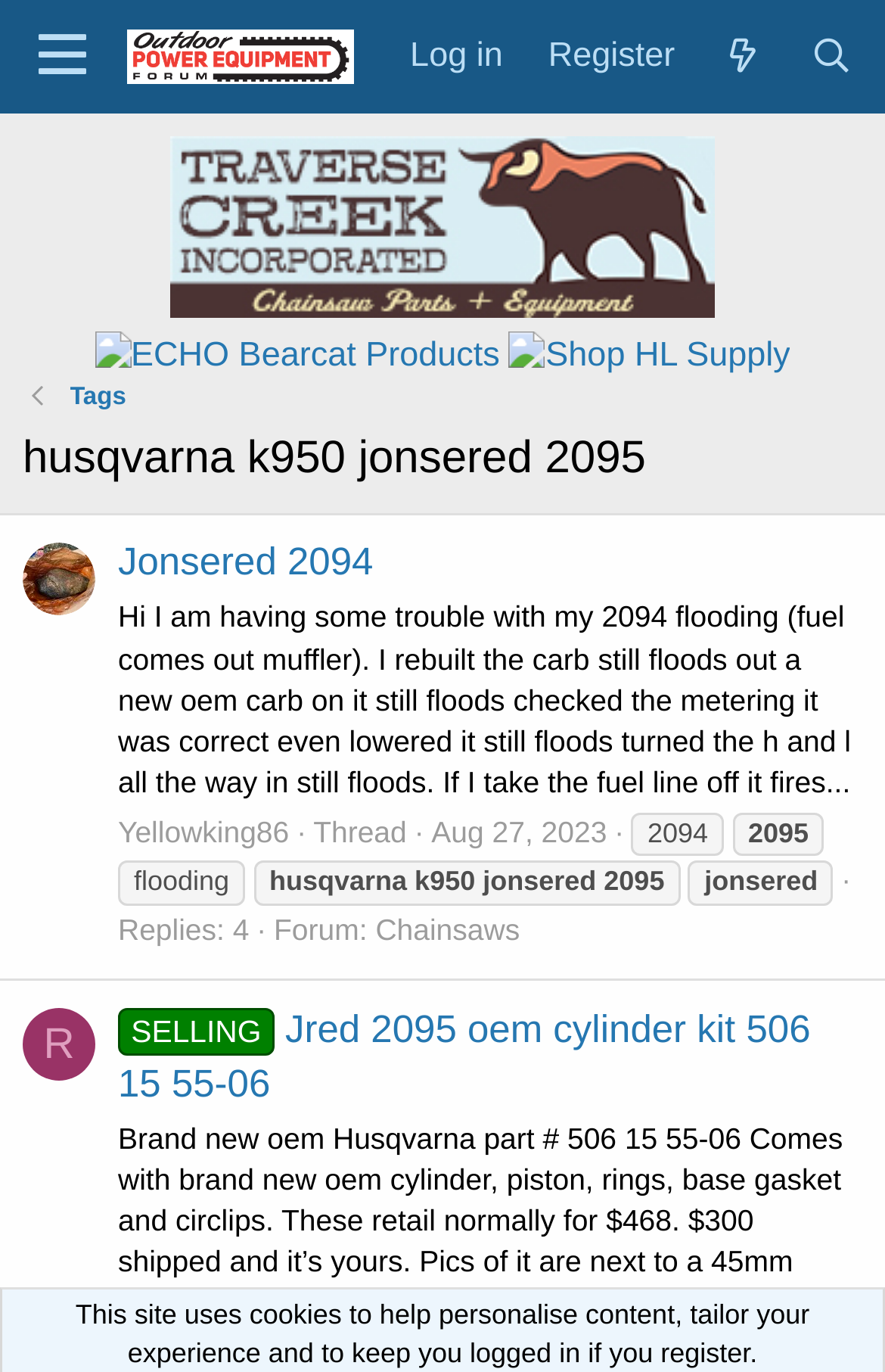Locate the UI element described as follows: "Chainsaws". Return the bounding box coordinates as four float numbers between 0 and 1 in the order [left, top, right, bottom].

[0.424, 0.666, 0.587, 0.69]